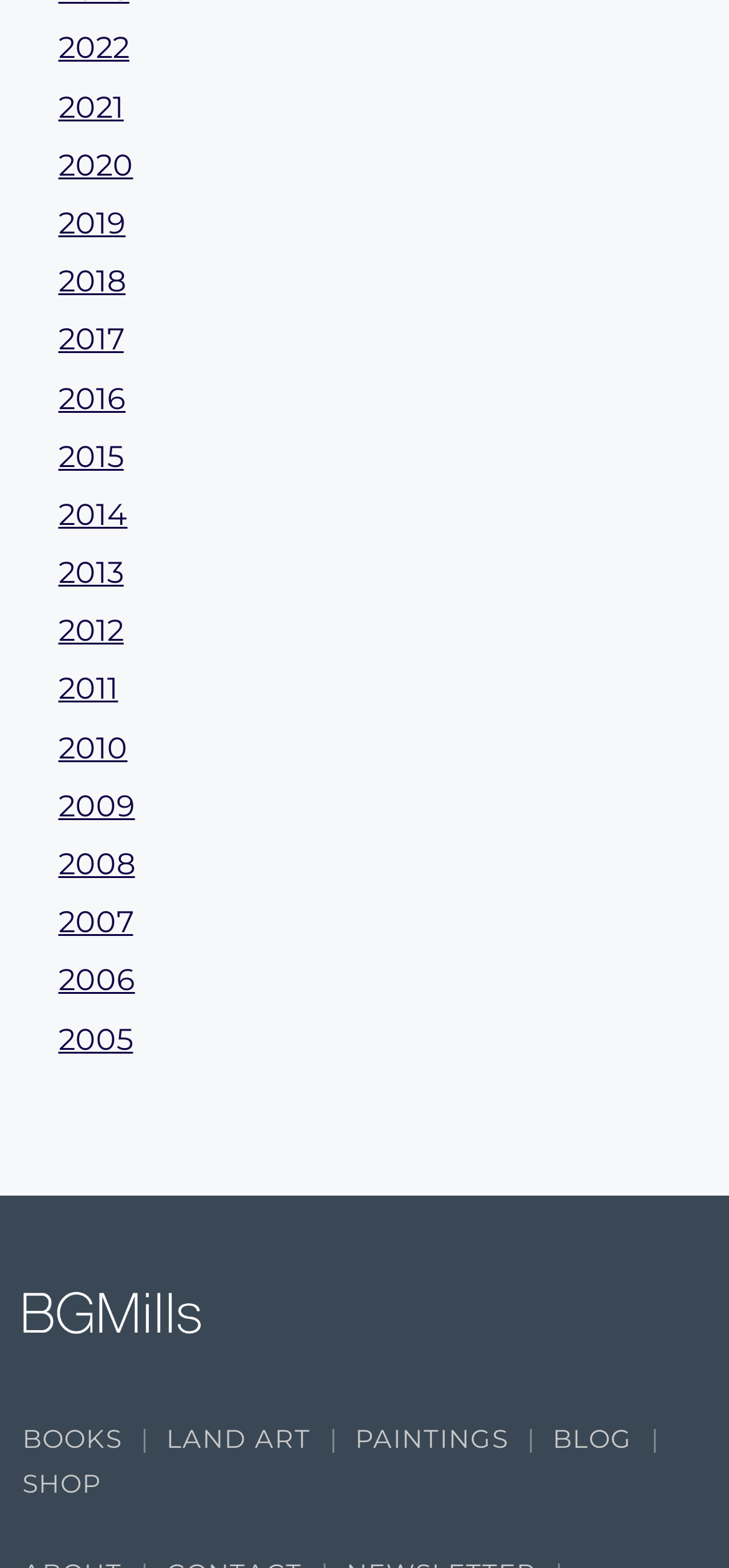Based on the provided description, "title="Bridgette Guerzon Mills"", find the bounding box of the corresponding UI element in the screenshot.

[0.031, 0.834, 0.277, 0.857]